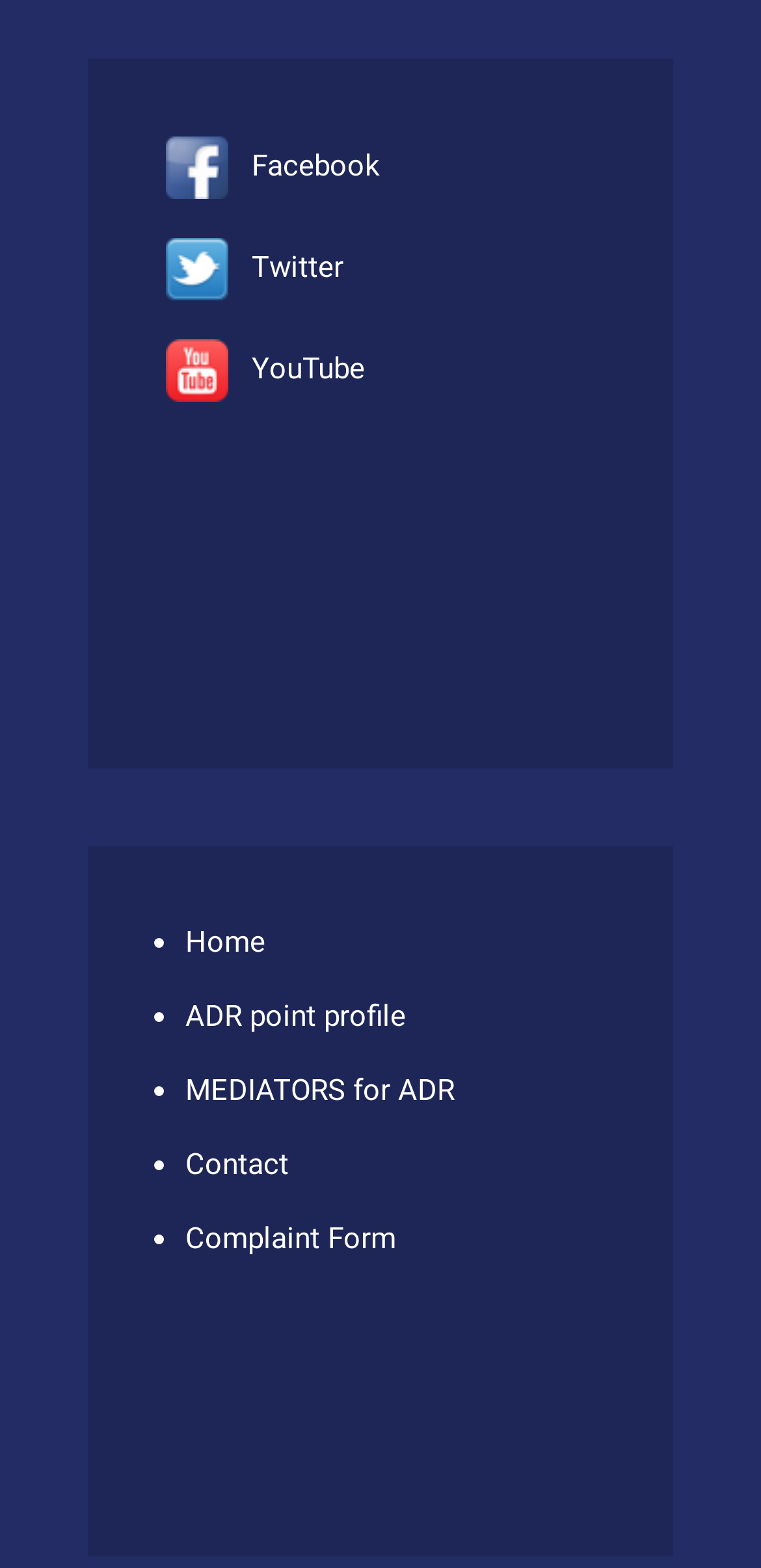How many images are there on the webpage?
Refer to the image and provide a thorough answer to the question.

I counted the number of images by looking at the image elements and found that there are 3 images, each corresponding to a social media link: Facebook, Twitter, and YouTube.